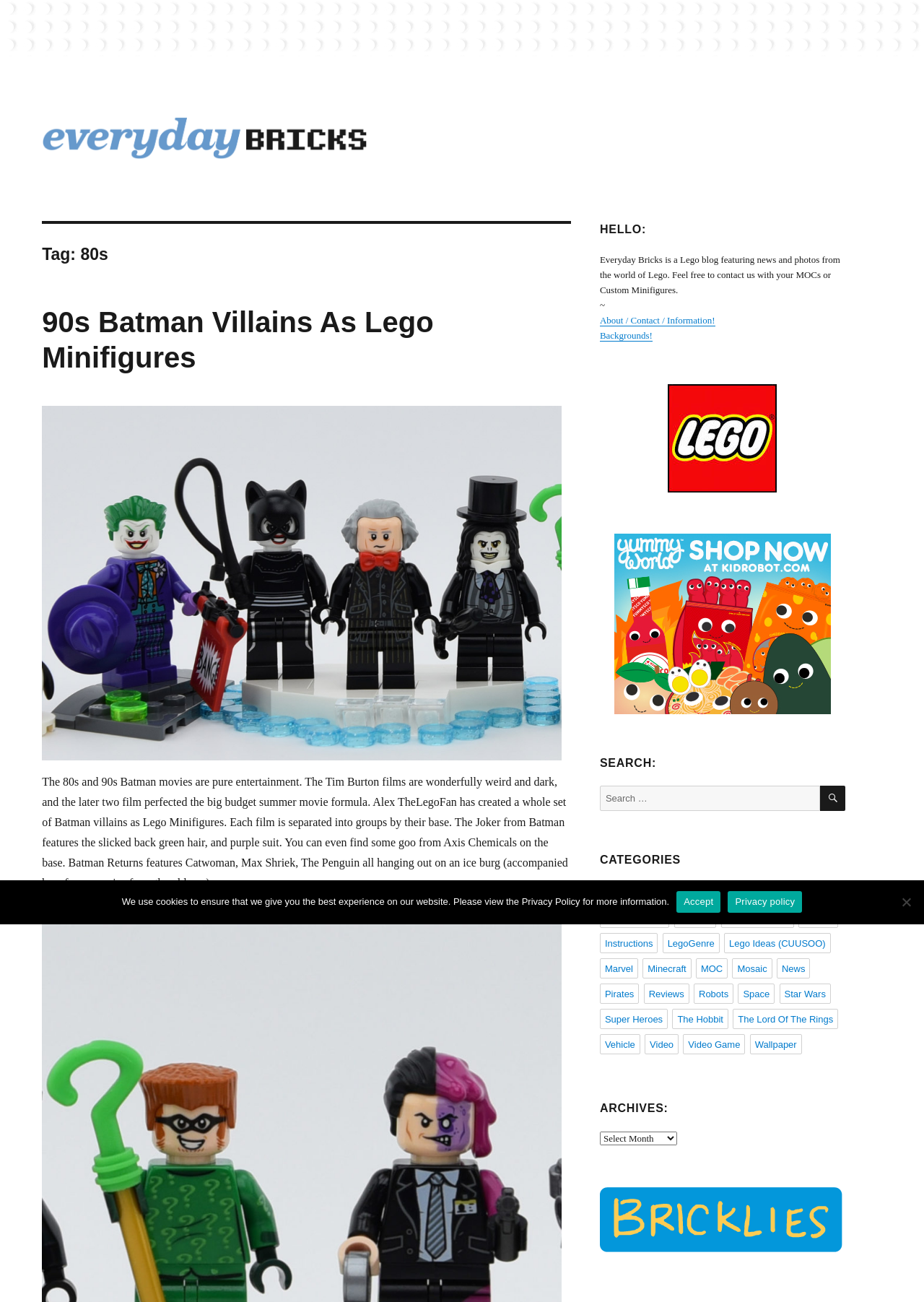Identify the bounding box coordinates of the region that should be clicked to execute the following instruction: "search for something".

[0.649, 0.603, 0.887, 0.623]